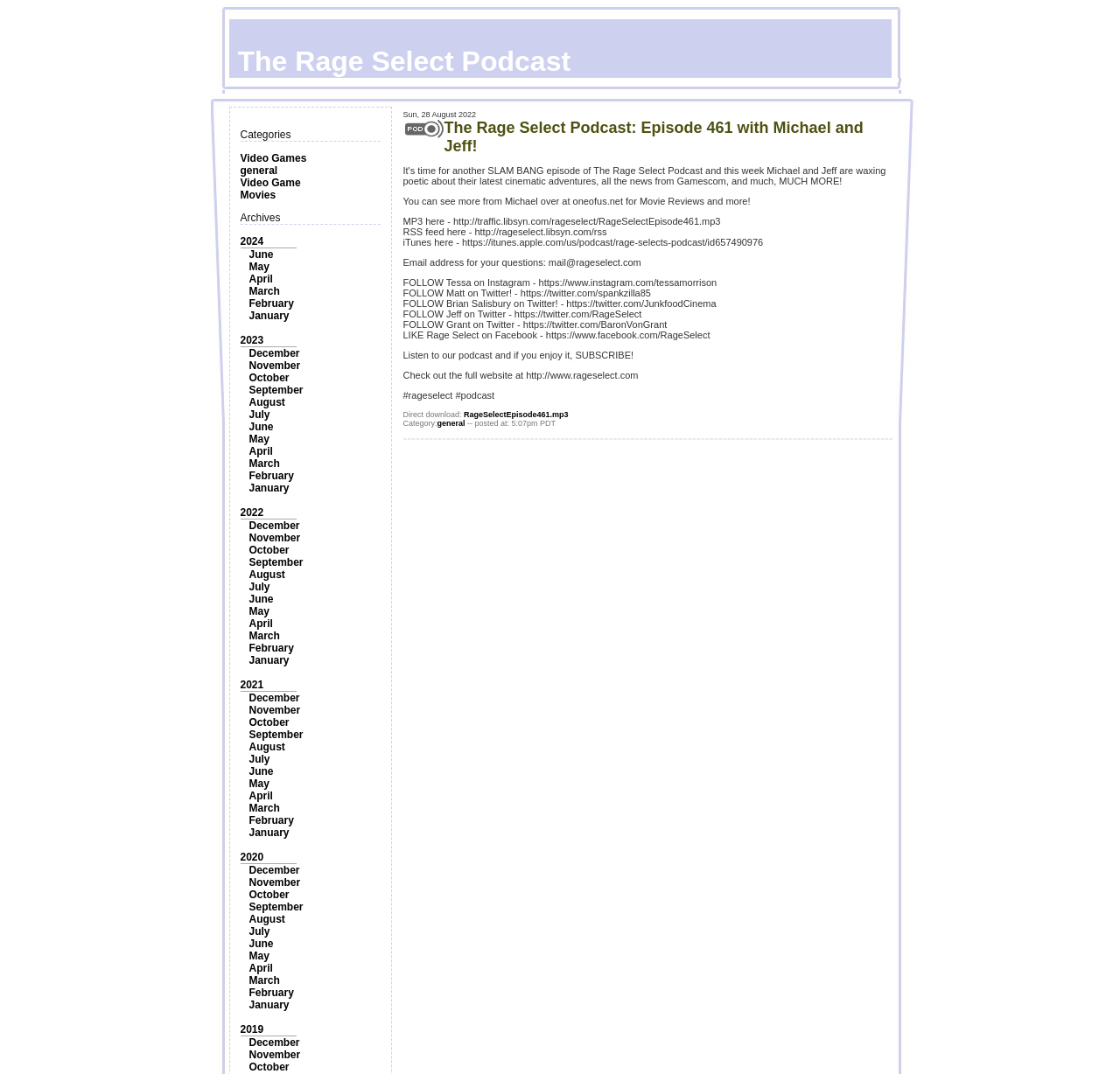Locate the bounding box coordinates of the element I should click to achieve the following instruction: "Listen to the podcast episode 'The Rage Select Podcast: Episode 461 with Michael and Jeff!'".

[0.396, 0.111, 0.771, 0.144]